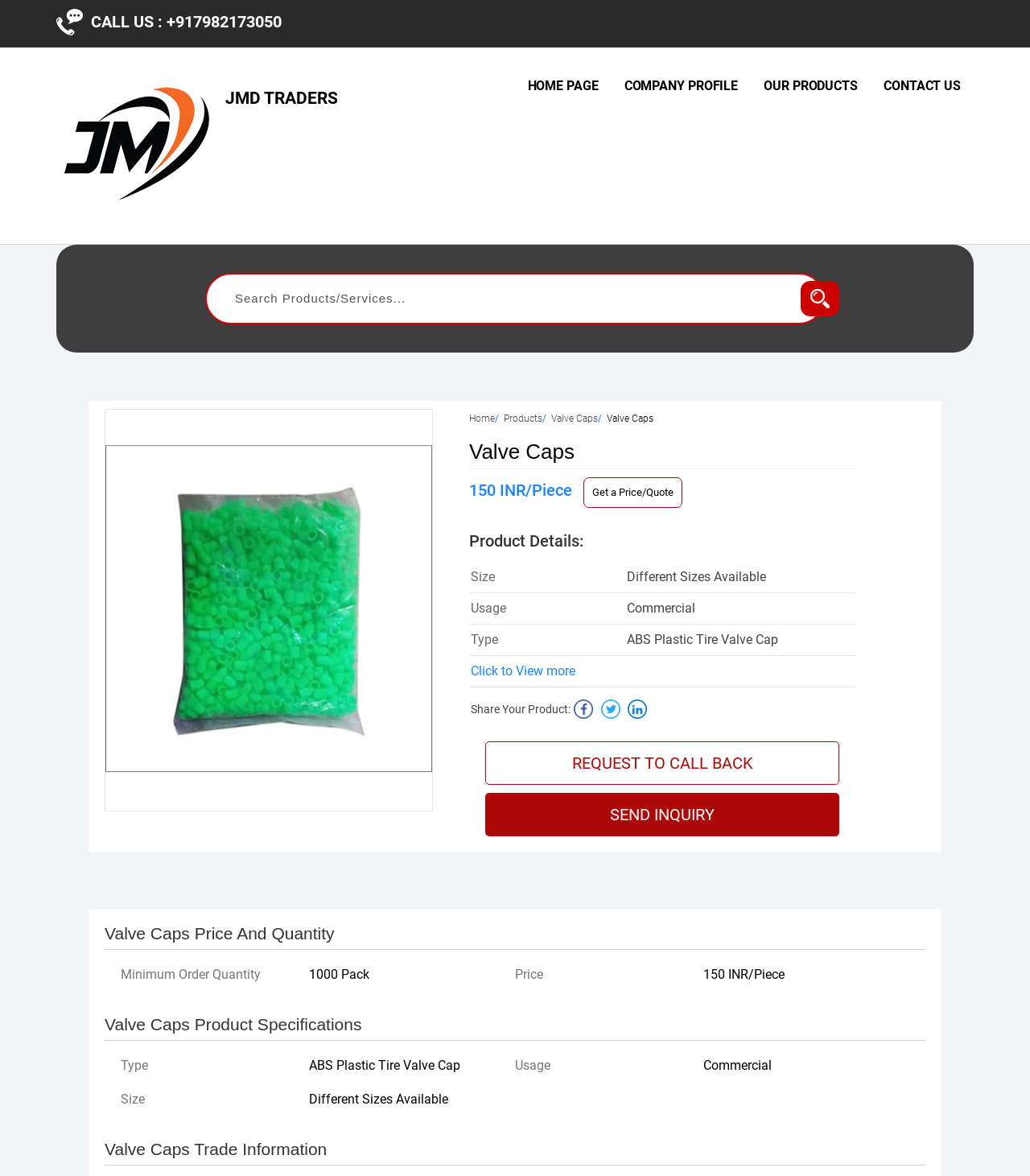Review the image closely and give a comprehensive answer to the question: What is the phone number to call?

I found the phone number by looking at the 'CALL US :' section, which is located at the top of the webpage, and the phone number is displayed next to it.